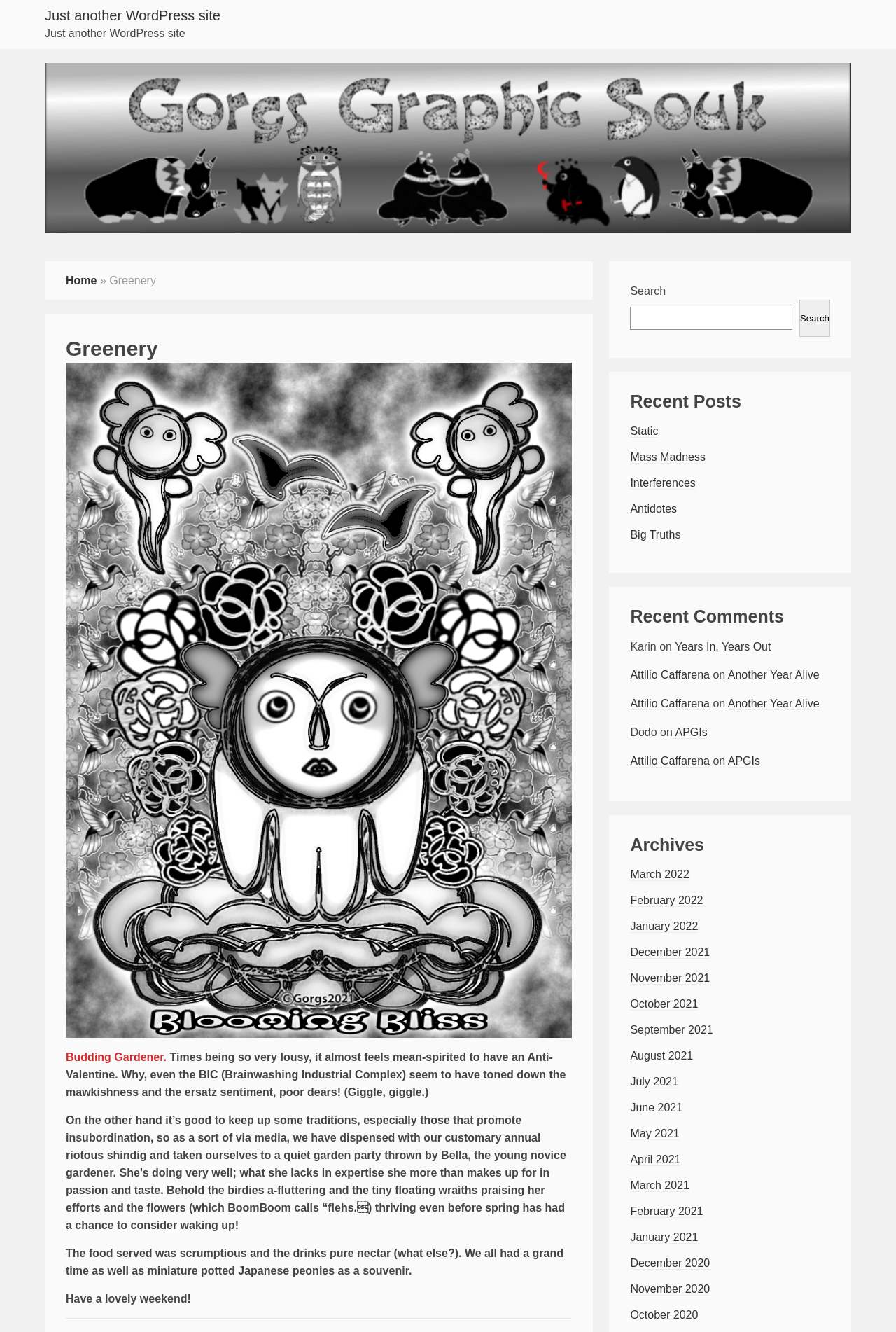Please predict the bounding box coordinates (top-left x, top-left y, bottom-right x, bottom-right y) for the UI element in the screenshot that fits the description: Another Year Alive

[0.812, 0.502, 0.914, 0.512]